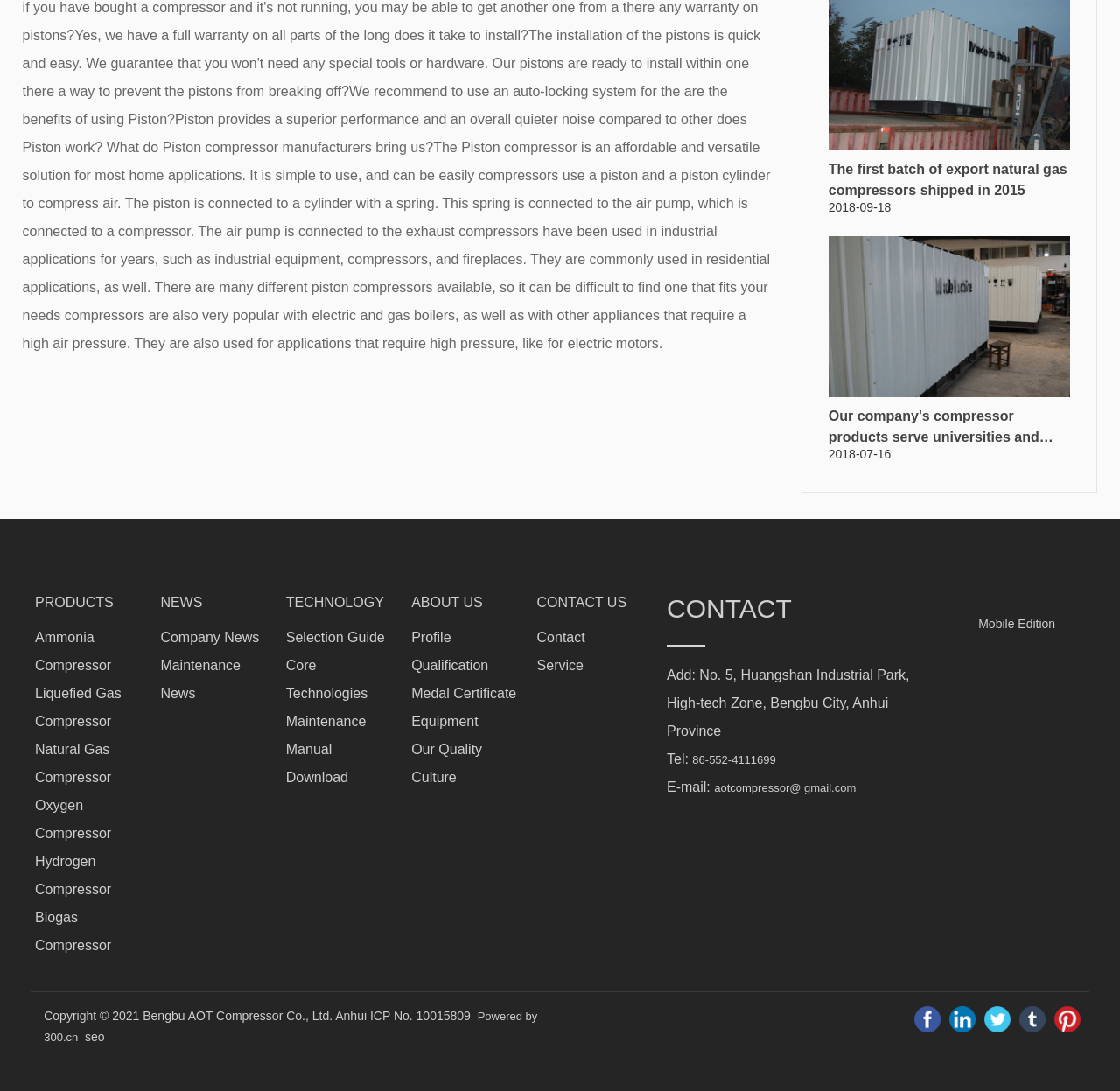Locate the bounding box coordinates of the area to click to fulfill this instruction: "View the company news". The bounding box should be presented as four float numbers between 0 and 1, in the order [left, top, right, bottom].

[0.143, 0.572, 0.24, 0.598]